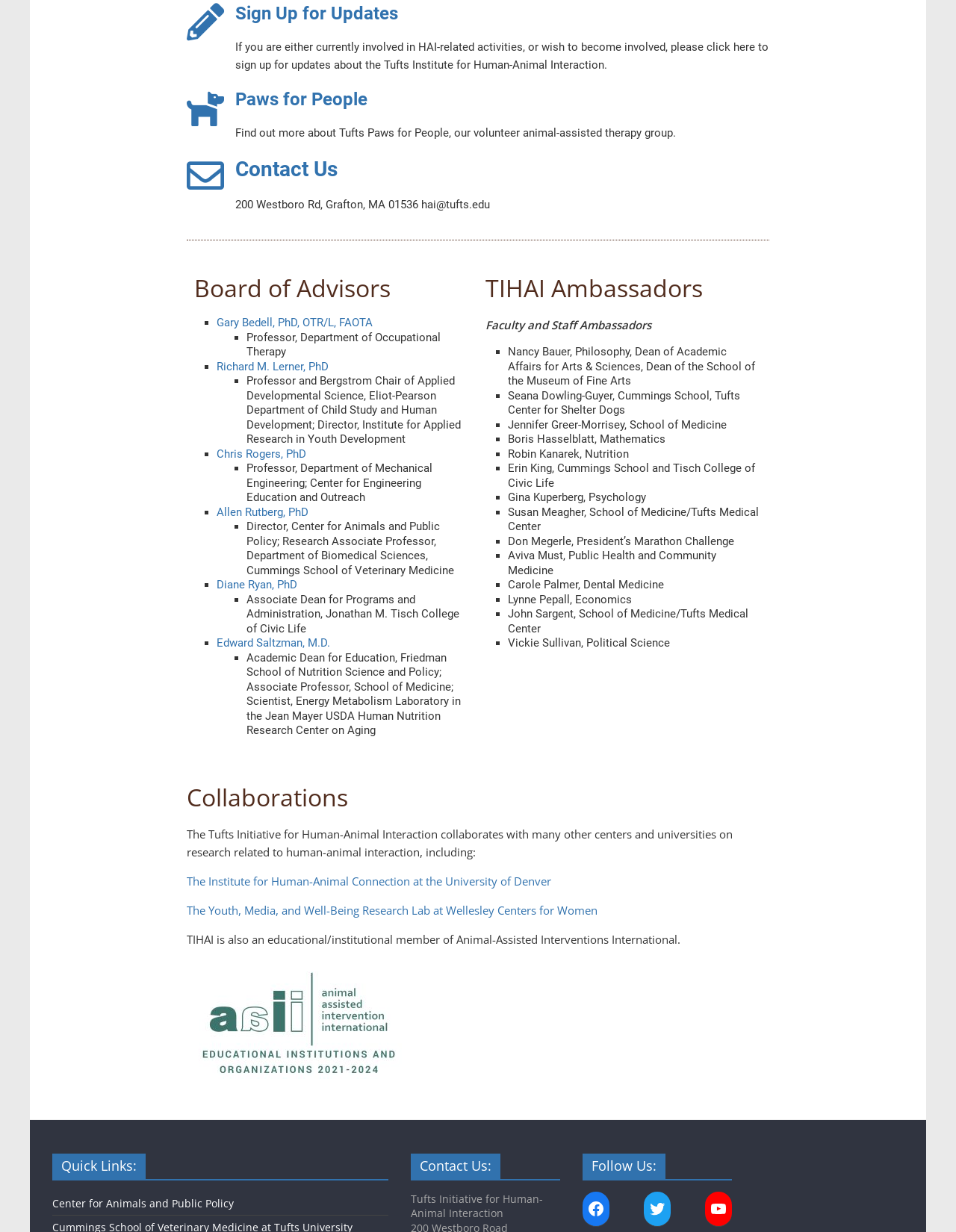What is the name of the organization that TIHAI is an educational/institutional member of?
Please provide a single word or phrase based on the screenshot.

Animal-Assisted Interventions International